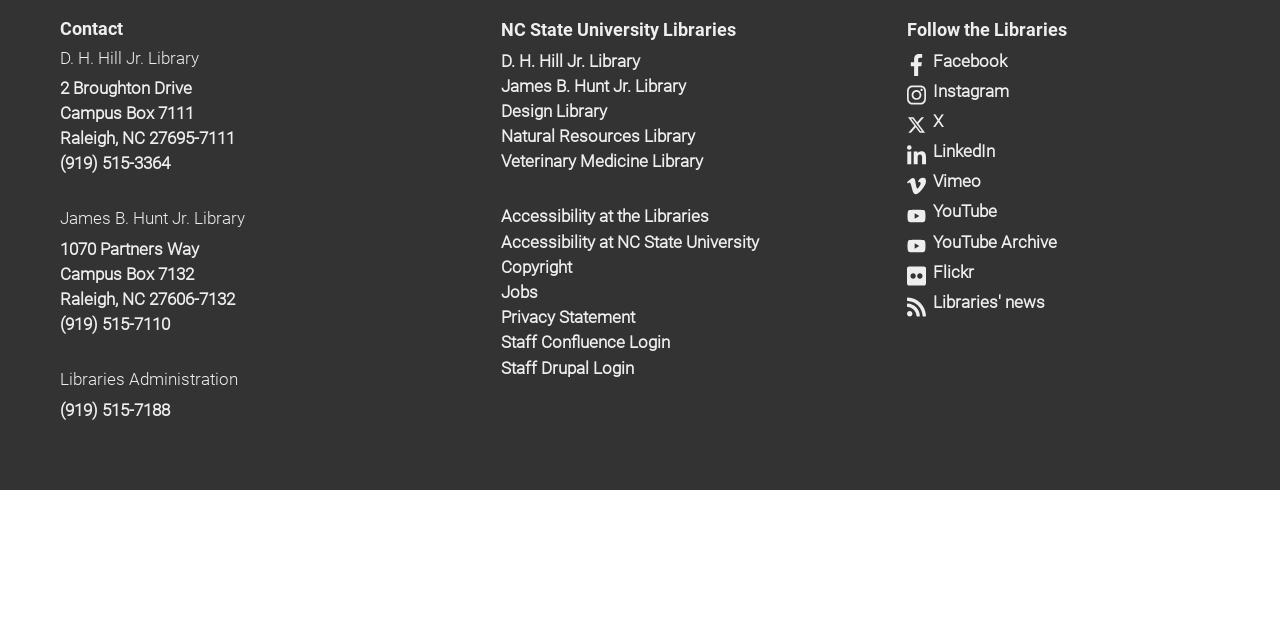Provide the bounding box coordinates for the specified HTML element described in this description: "Facebook". The coordinates should be four float numbers ranging from 0 to 1, in the format [left, top, right, bottom].

[0.708, 0.079, 0.787, 0.11]